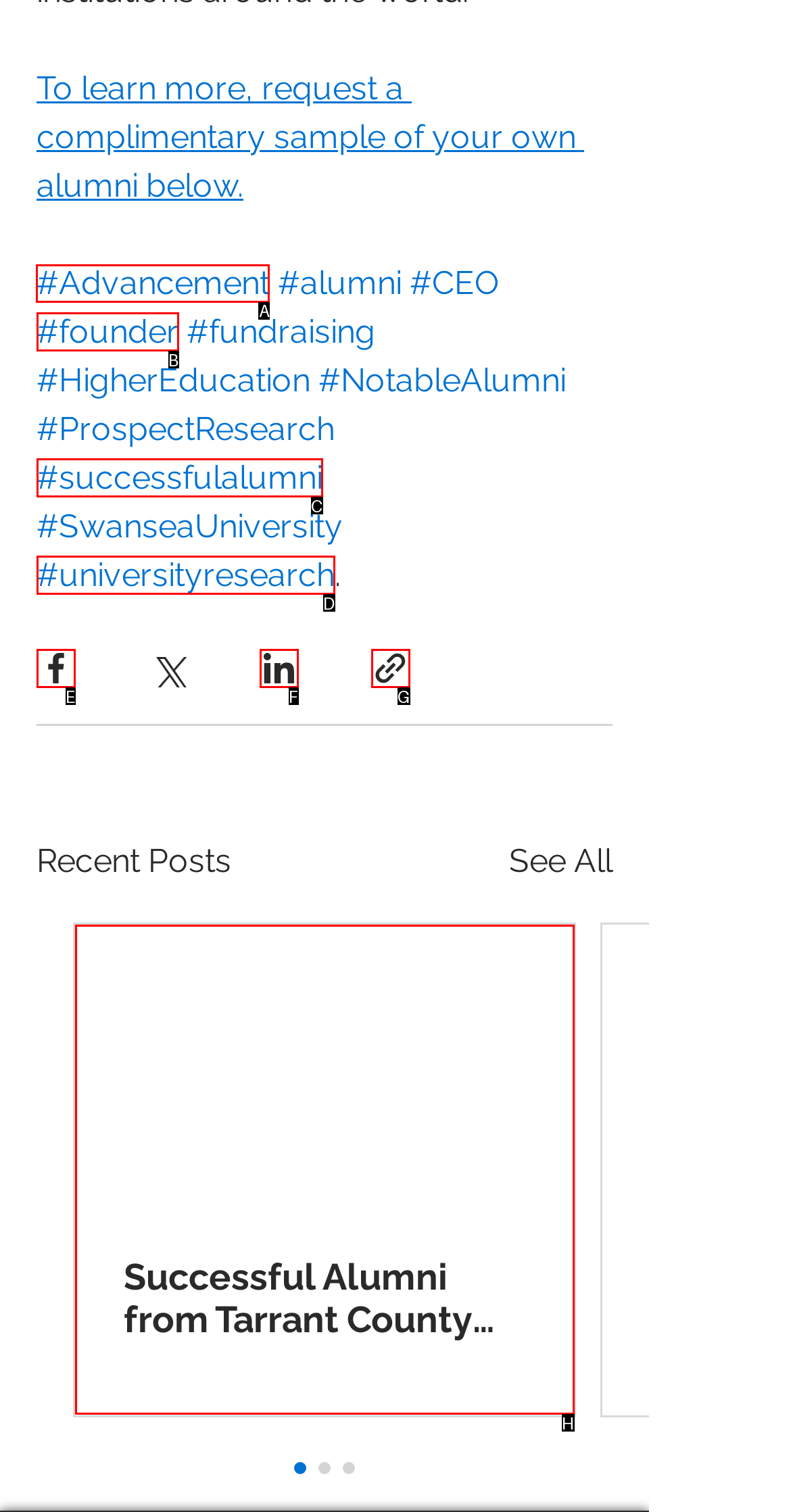Identify which lettered option to click to carry out the task: Read the article about what food Salt Lake City is famous for. Provide the letter as your answer.

None